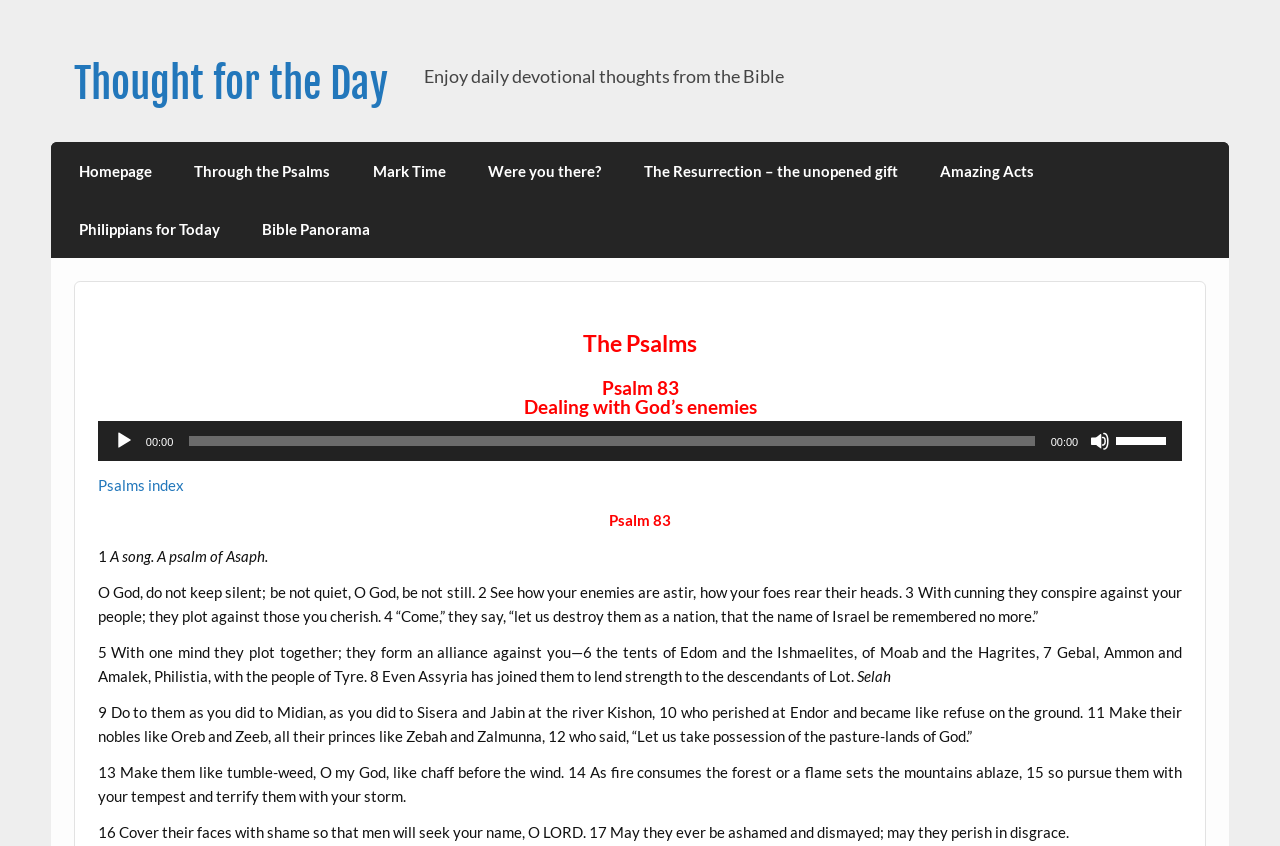Generate a detailed explanation of the webpage's features and information.

The webpage is about Psalm 83, a daily devotional thought from the Bible. At the top, there is a link to "Thought for the Day" and a brief description of the webpage's content. Below this, there are several links to other devotional series, including "Homepage", "Through the Psalms", "Mark Time", and others.

The main content of the page is divided into two sections. On the left, there is a heading "The Psalms" followed by a subheading "Psalm 83 Dealing with God's enemies". Below this, there is an audio player with controls to play, pause, and adjust the volume. The audio player is accompanied by a timer displaying the elapsed time.

On the right, there is a section dedicated to Psalm 83. It starts with a link to "Psalms index" and the title "Psalm 83". The psalm is then presented in a series of paragraphs, with each verse numbered. The text of the psalm is quite long, spanning several paragraphs. There are also some headings and subheadings throughout the text, including "Selah" which appears to be a section break.

Overall, the webpage is focused on presenting Psalm 83 in a clear and readable format, with additional features such as an audio player and links to other related content.